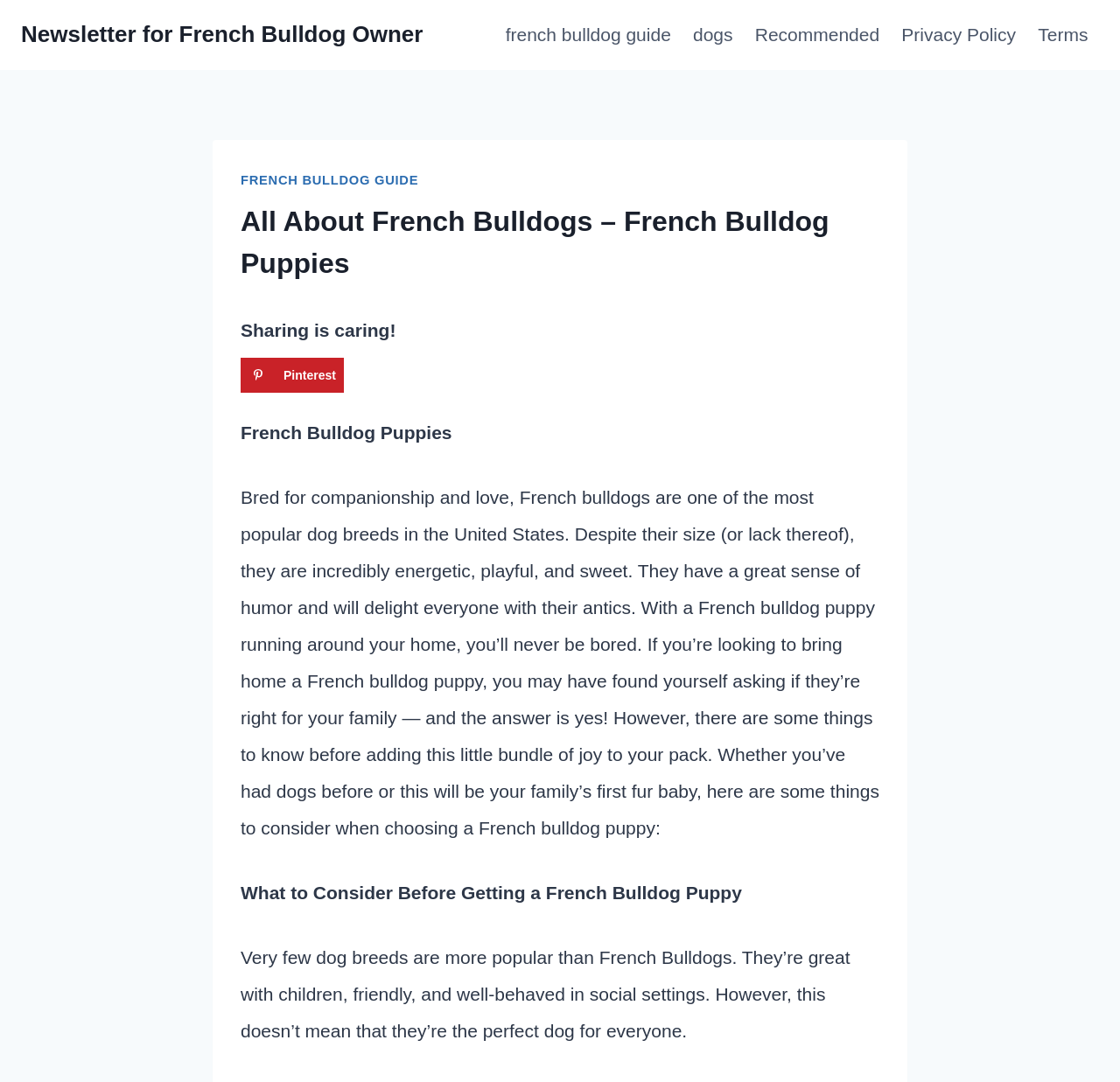Refer to the element description Newsletter for French Bulldog Owner and identify the corresponding bounding box in the screenshot. Format the coordinates as (top-left x, top-left y, bottom-right x, bottom-right y) with values in the range of 0 to 1.

[0.019, 0.02, 0.378, 0.045]